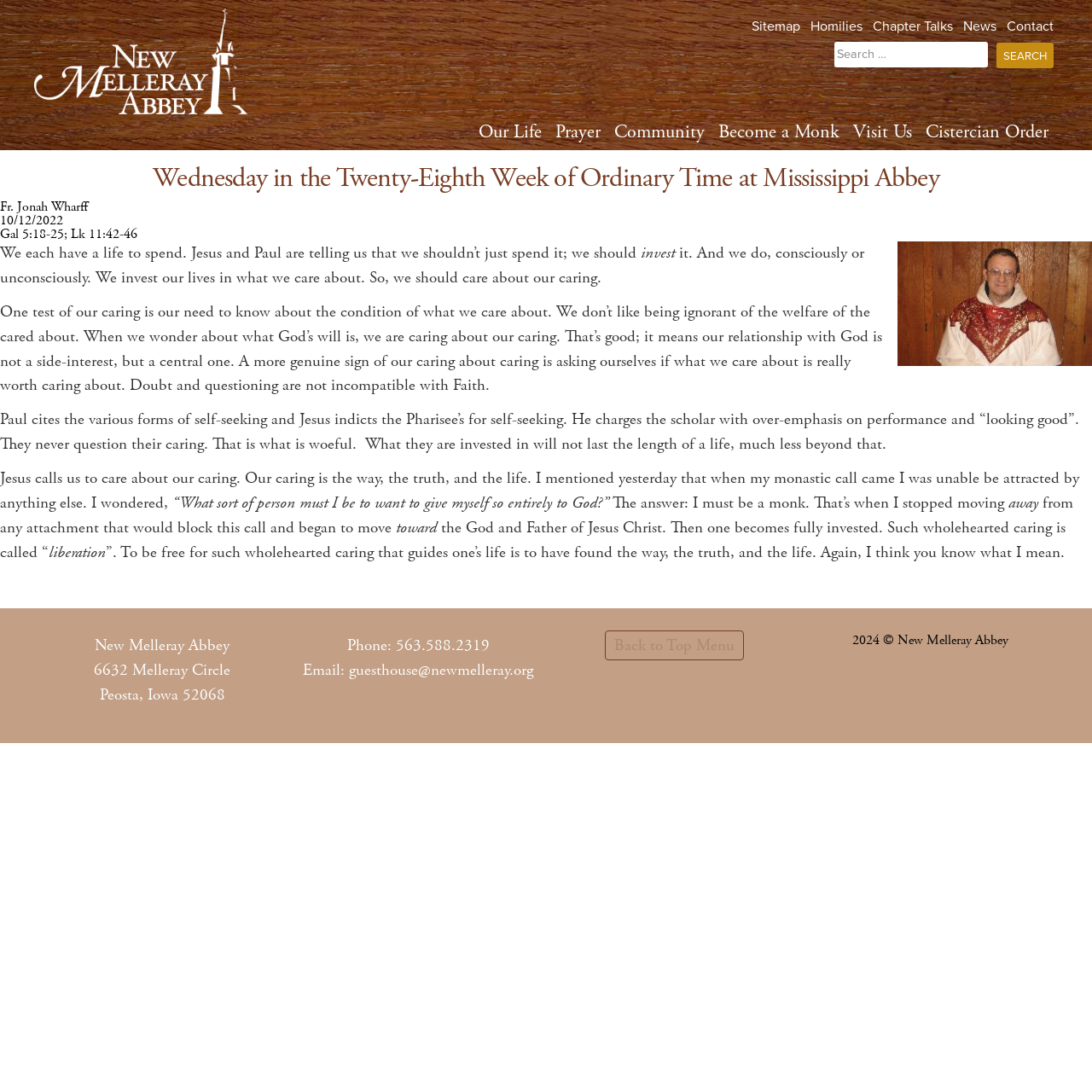What is the phone number of the abbey?
Please ensure your answer is as detailed and informative as possible.

I found the answer by looking at the contentinfo section of the webpage, where it lists the address and contact information of the abbey. The phone number is listed as 'Phone: 563.588.2319'.